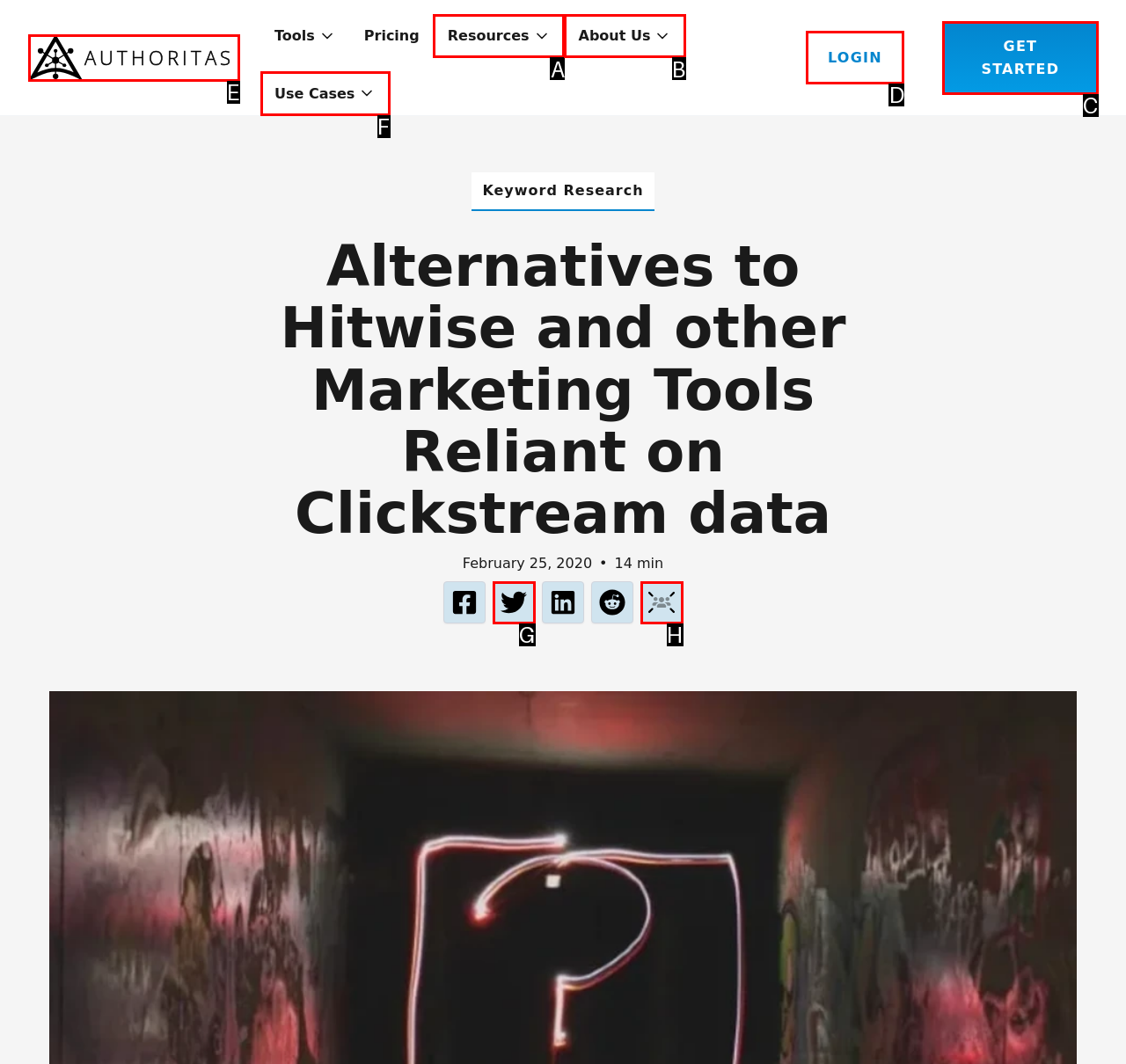Which option aligns with the description: parent_node: Tools aria-label="home"? Respond by selecting the correct letter.

E